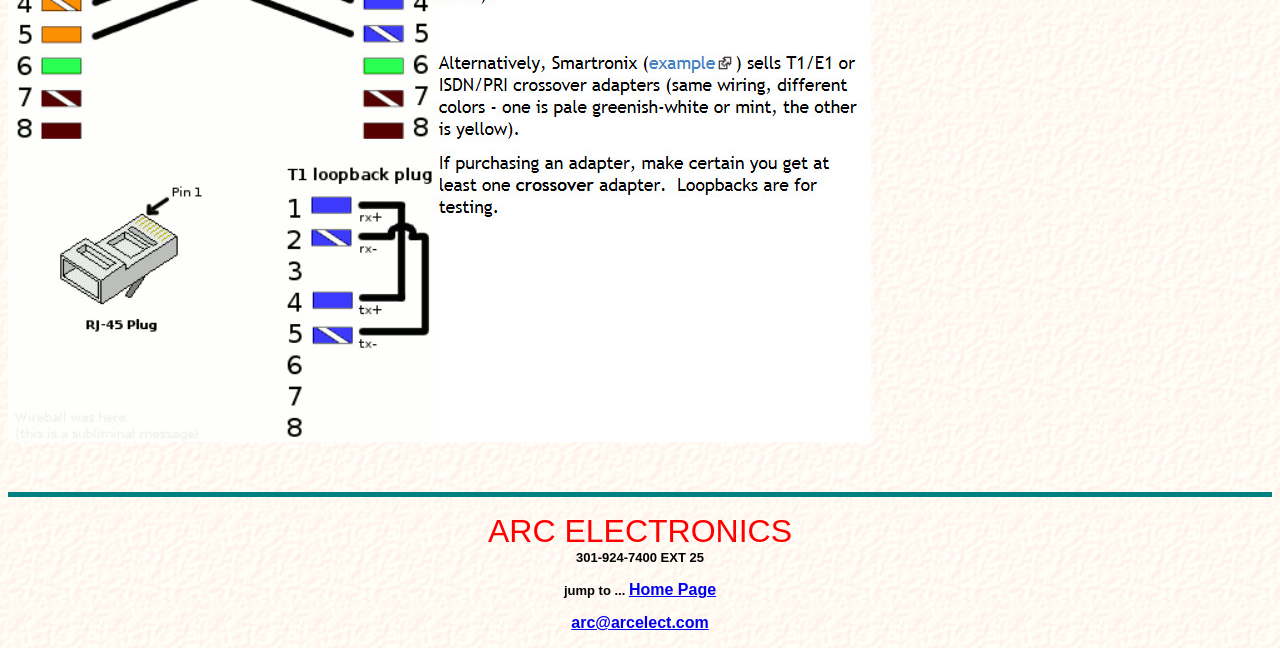Provide a one-word or short-phrase answer to the question:
What is the purpose of the 'jump to...' text?

Navigation